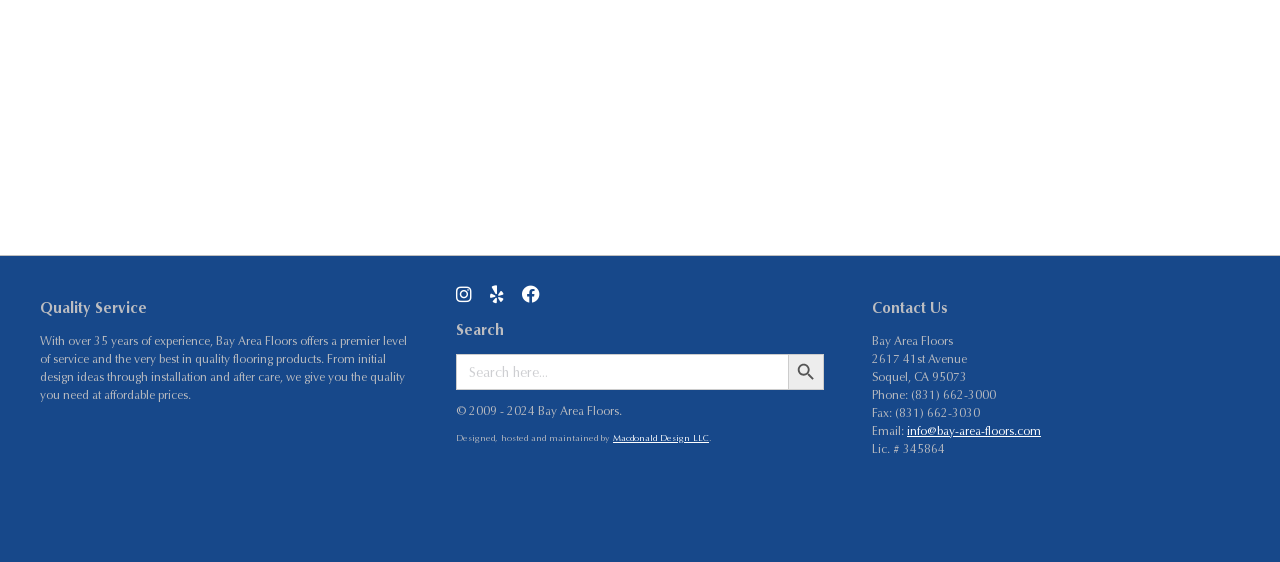What is the purpose of the search box?
Answer the question with detailed information derived from the image.

The search box is located at the top right of the webpage, and it has a placeholder text 'Search for:'. This suggests that the search box is intended for users to search for products or services offered by Bay Area Floors.